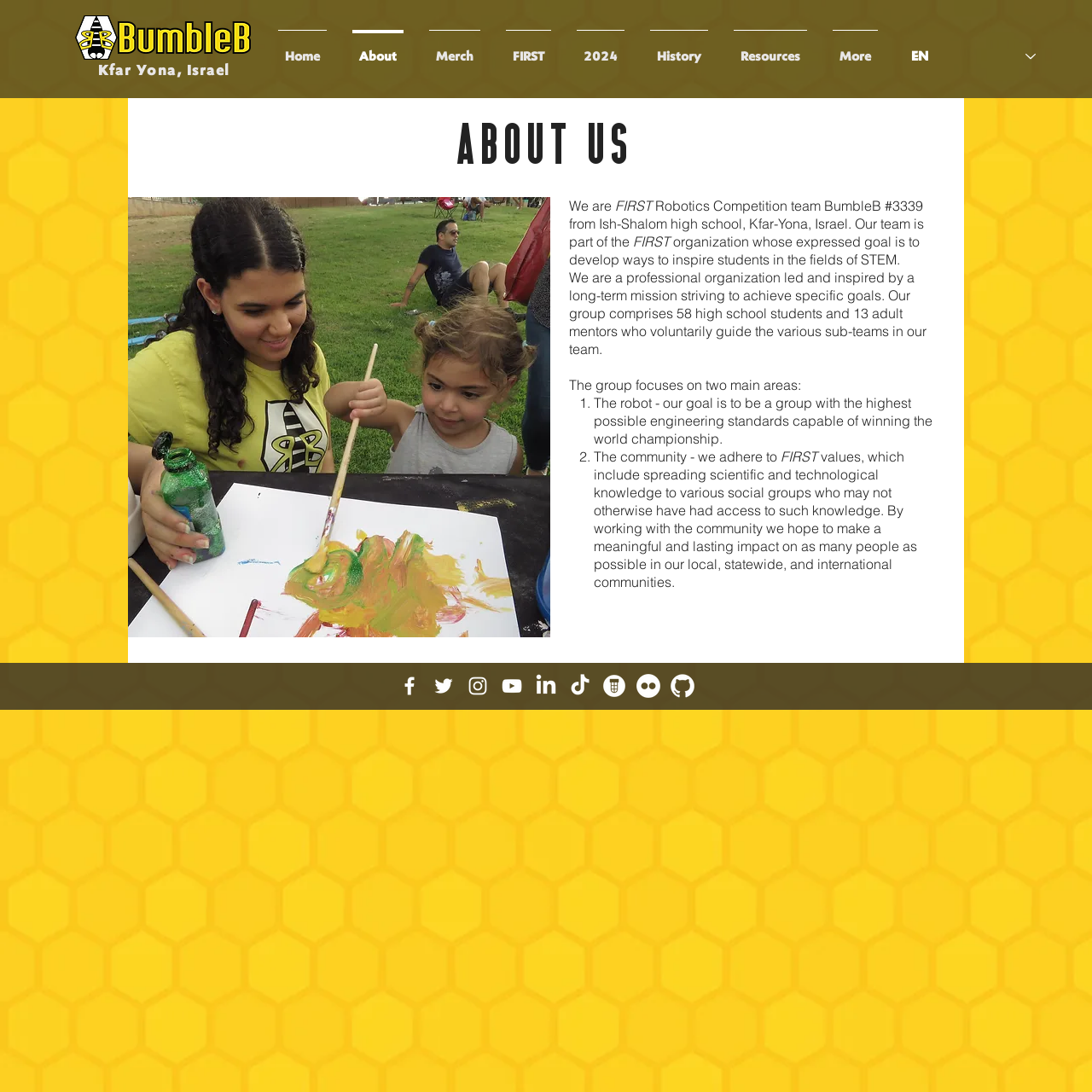Identify the bounding box coordinates necessary to click and complete the given instruction: "Click the 'Home' link".

[0.243, 0.027, 0.311, 0.061]